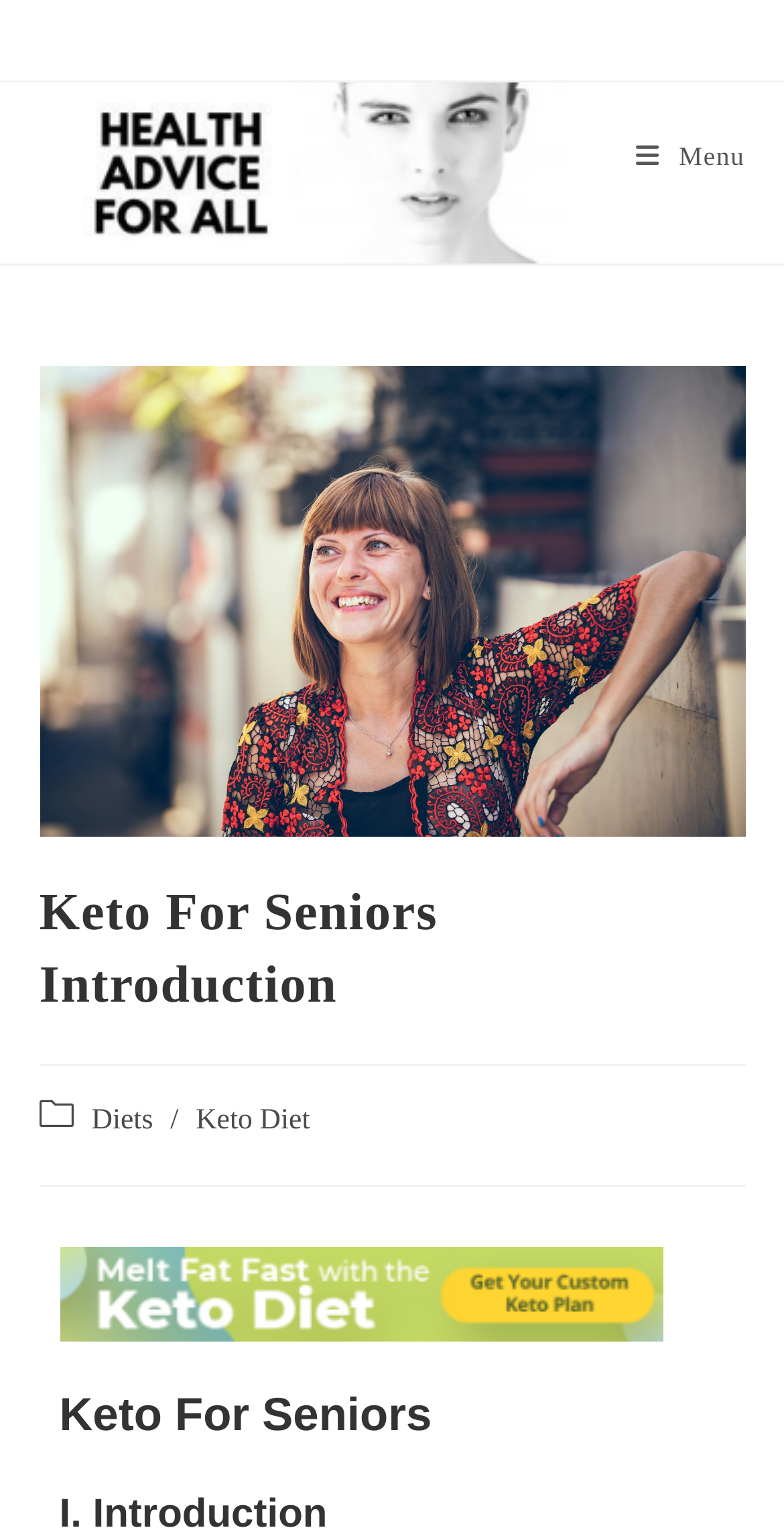Find the bounding box of the element with the following description: "Menu Close". The coordinates must be four float numbers between 0 and 1, formatted as [left, top, right, bottom].

[0.811, 0.092, 0.95, 0.111]